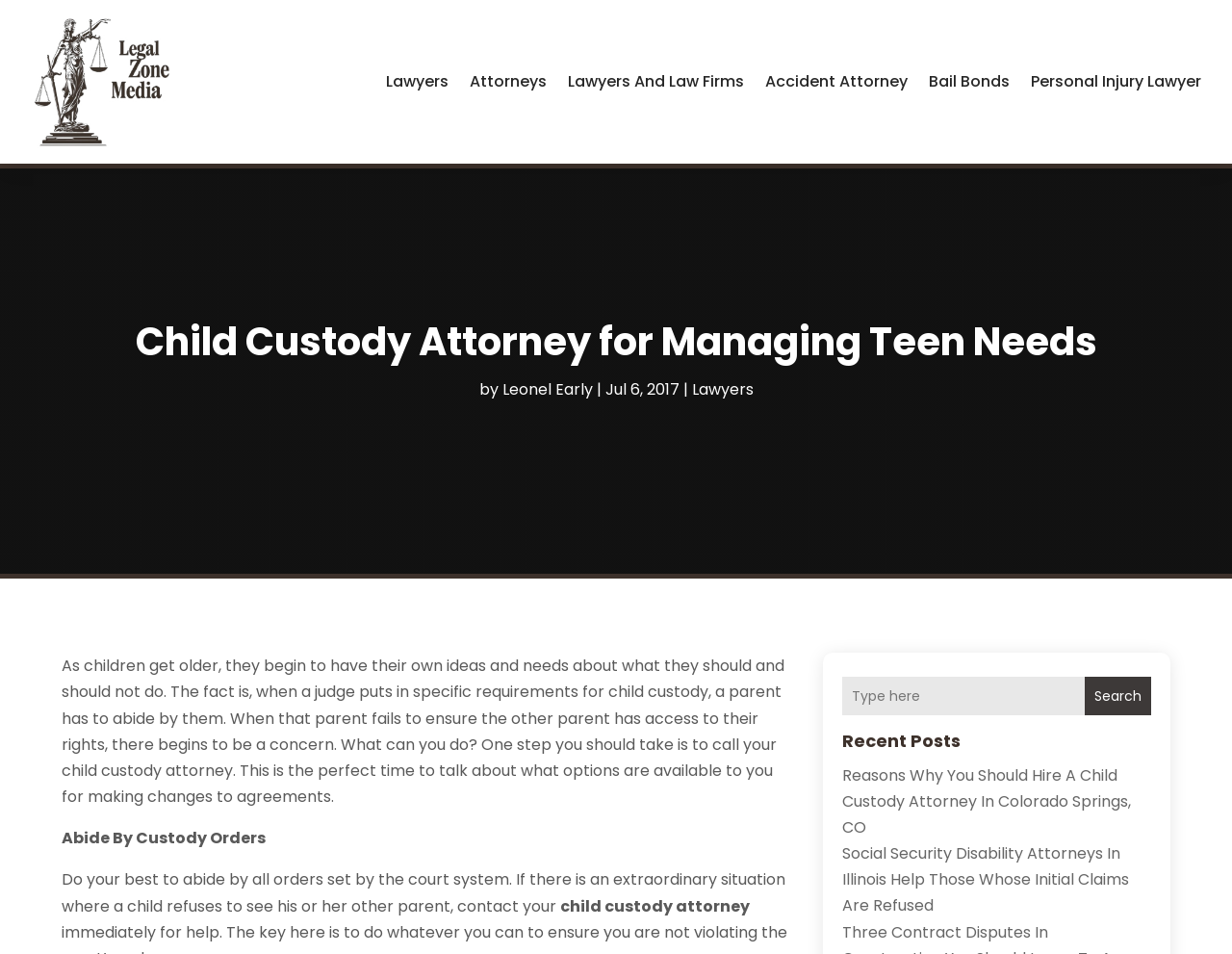Use a single word or phrase to answer this question: 
What is the purpose of the search box?

To search the website